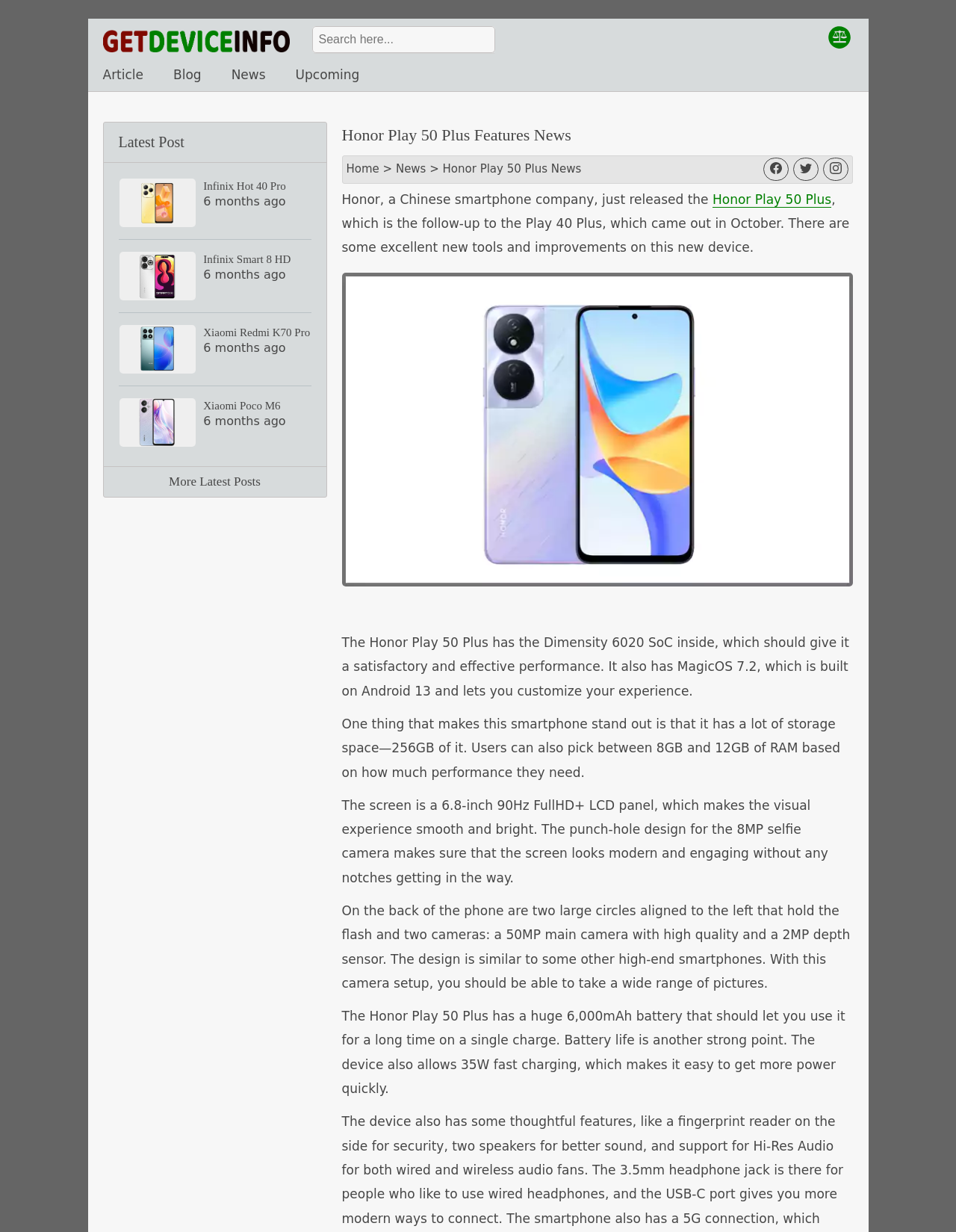What is the text of the webpage's headline?

Honor Play 50 Plus Features News